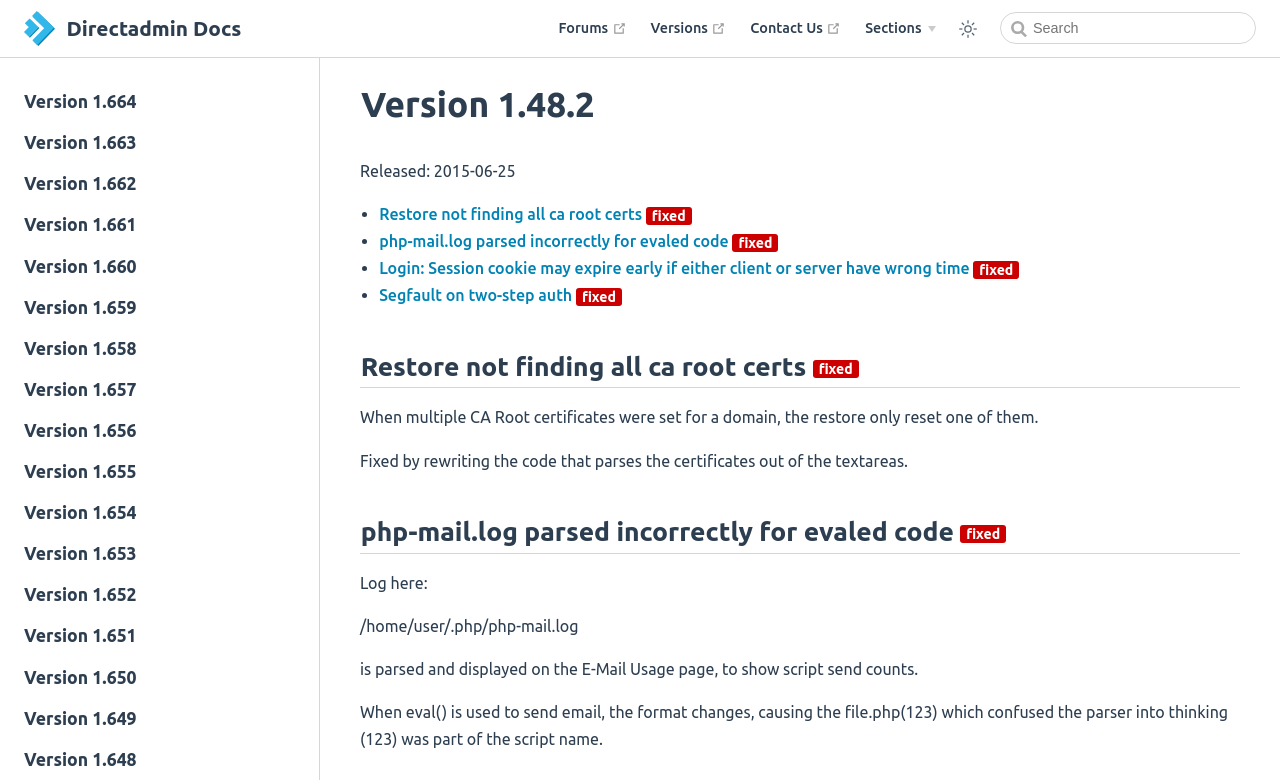Please identify the bounding box coordinates of the element's region that should be clicked to execute the following instruction: "Toggle color mode". The bounding box coordinates must be four float numbers between 0 and 1, i.e., [left, top, right, bottom].

[0.744, 0.023, 0.769, 0.051]